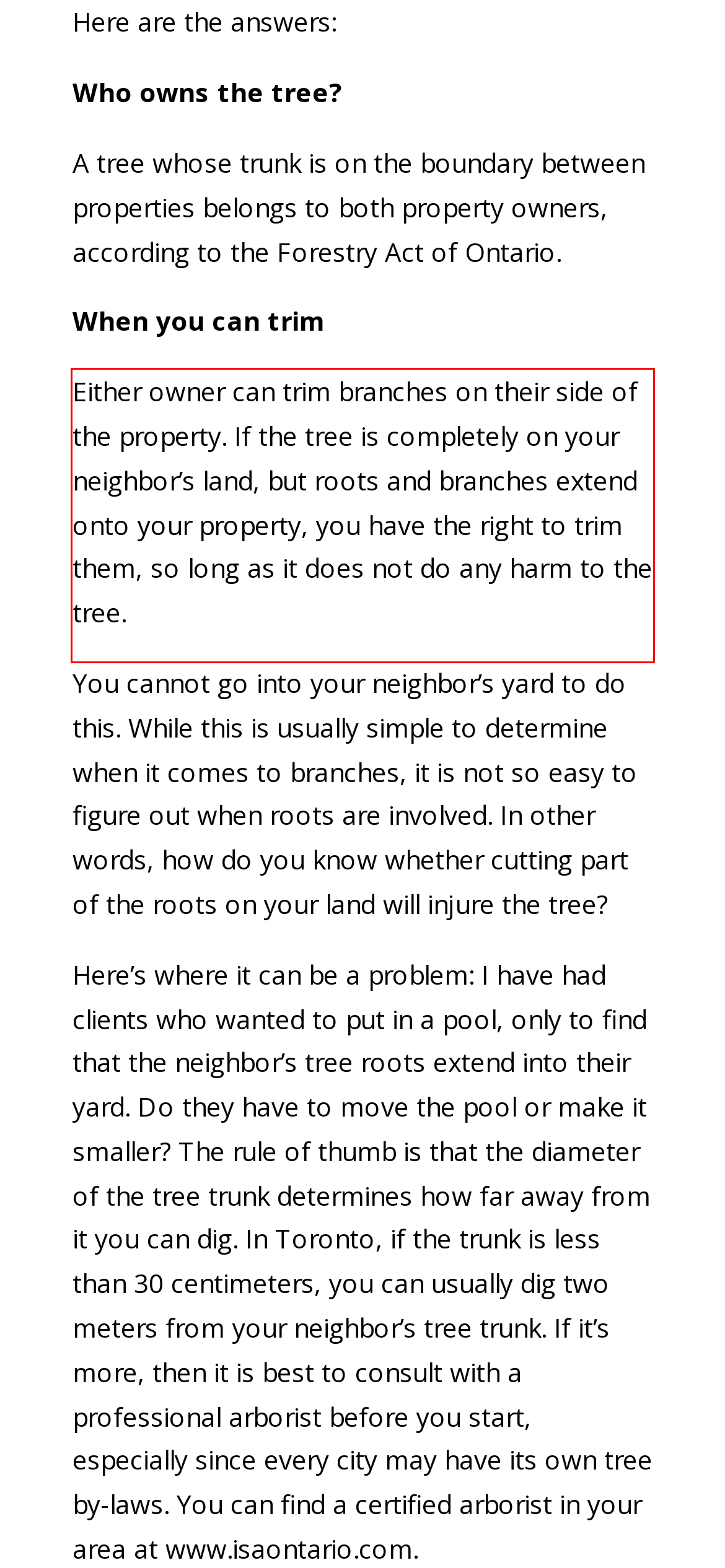Examine the webpage screenshot and use OCR to obtain the text inside the red bounding box.

Either owner can trim branches on their side of the property. If the tree is completely on your neighbor’s land, but roots and branches extend onto your property, you have the right to trim them, so long as it does not do any harm to the tree.